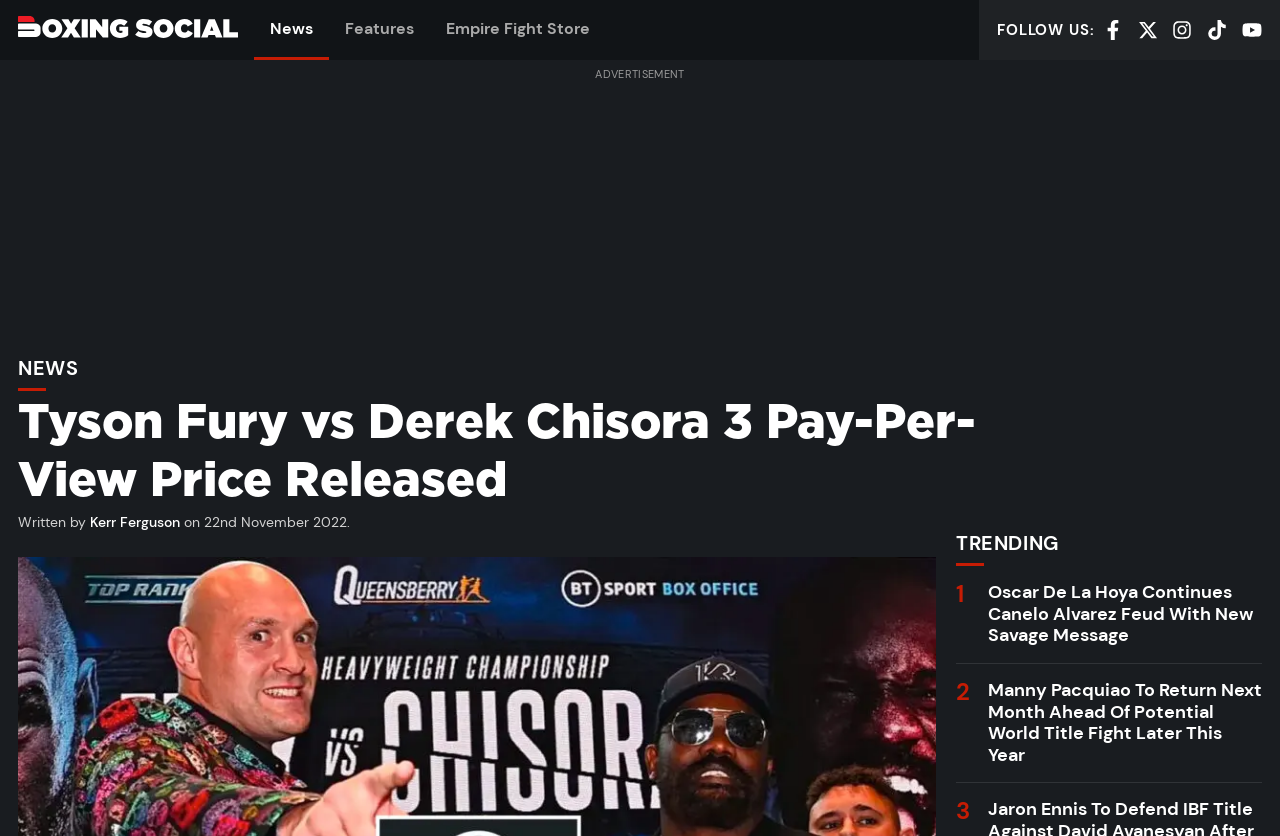Determine the bounding box coordinates of the clickable region to carry out the instruction: "Follow on Facebook".

[0.862, 0.022, 0.877, 0.046]